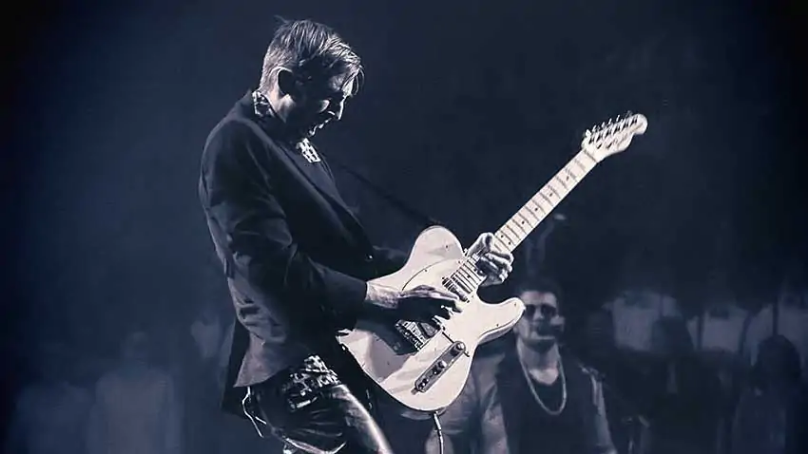What type of guitar is the guitarist holding?
Using the image as a reference, answer the question in detail.

The guitarist is holding a classic electric guitar, which is specified in the caption as the instrument he is gripping, ready to unleash a powerful riff.